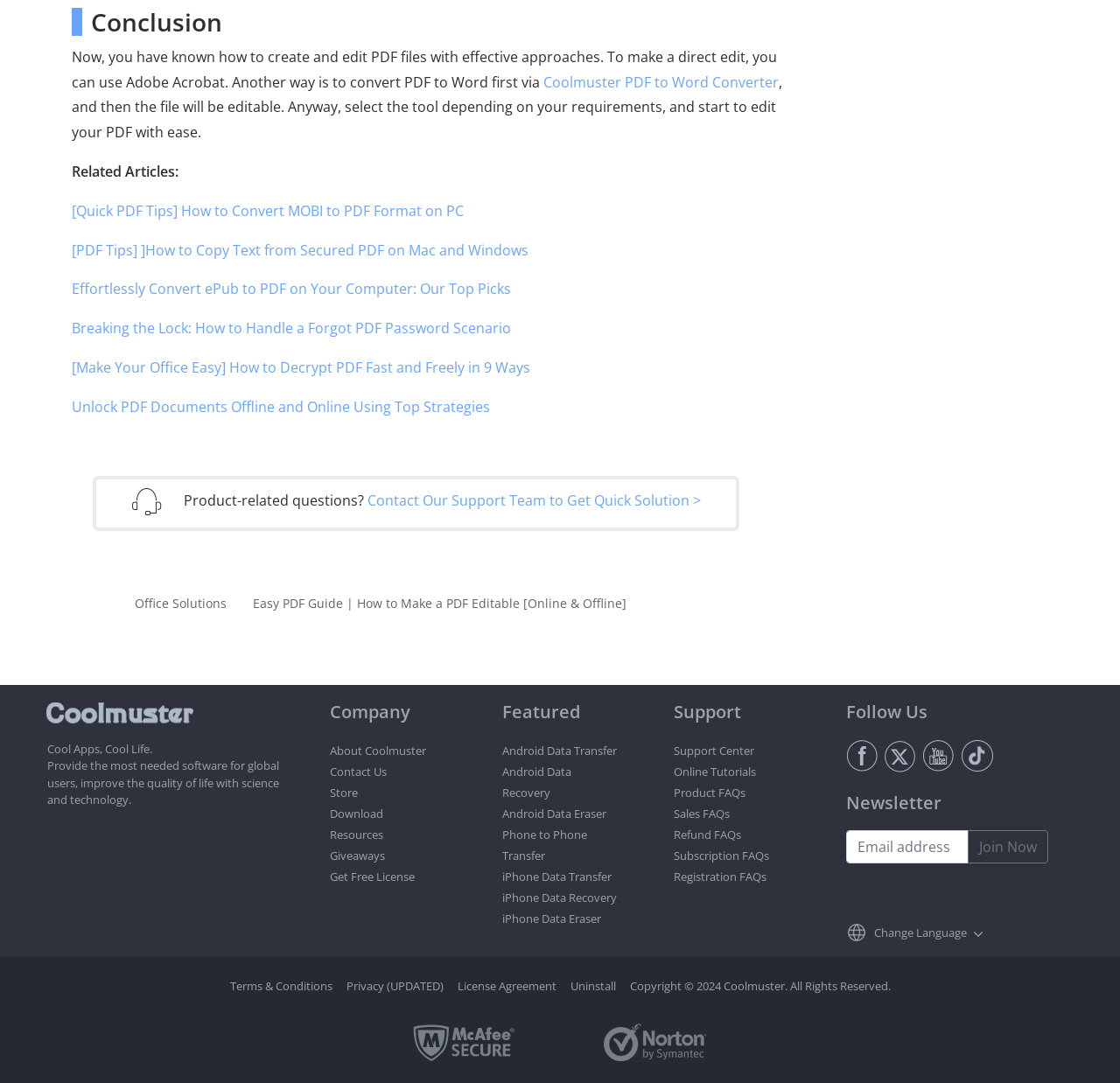Provide a thorough and detailed response to the question by examining the image: 
What is the recommended tool to convert PDF to Word?

The webpage suggests using Adobe Acrobat to edit PDF files directly, but it also recommends converting PDF to Word first via Coolmuster PDF to Word Converter, which can make the file editable.